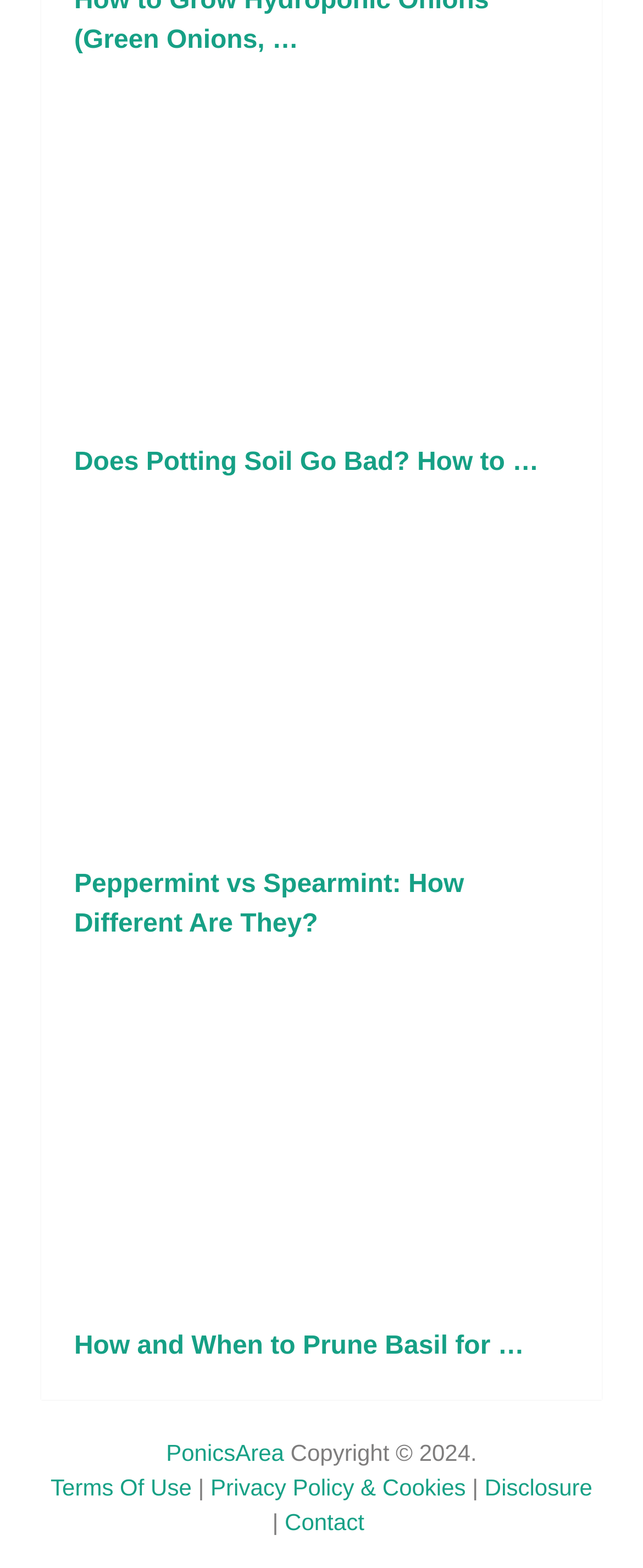Bounding box coordinates are specified in the format (top-left x, top-left y, bottom-right x, bottom-right y). All values are floating point numbers bounded between 0 and 1. Please provide the bounding box coordinate of the region this sentence describes: Privacy Policy & Cookies

[0.327, 0.94, 0.724, 0.956]